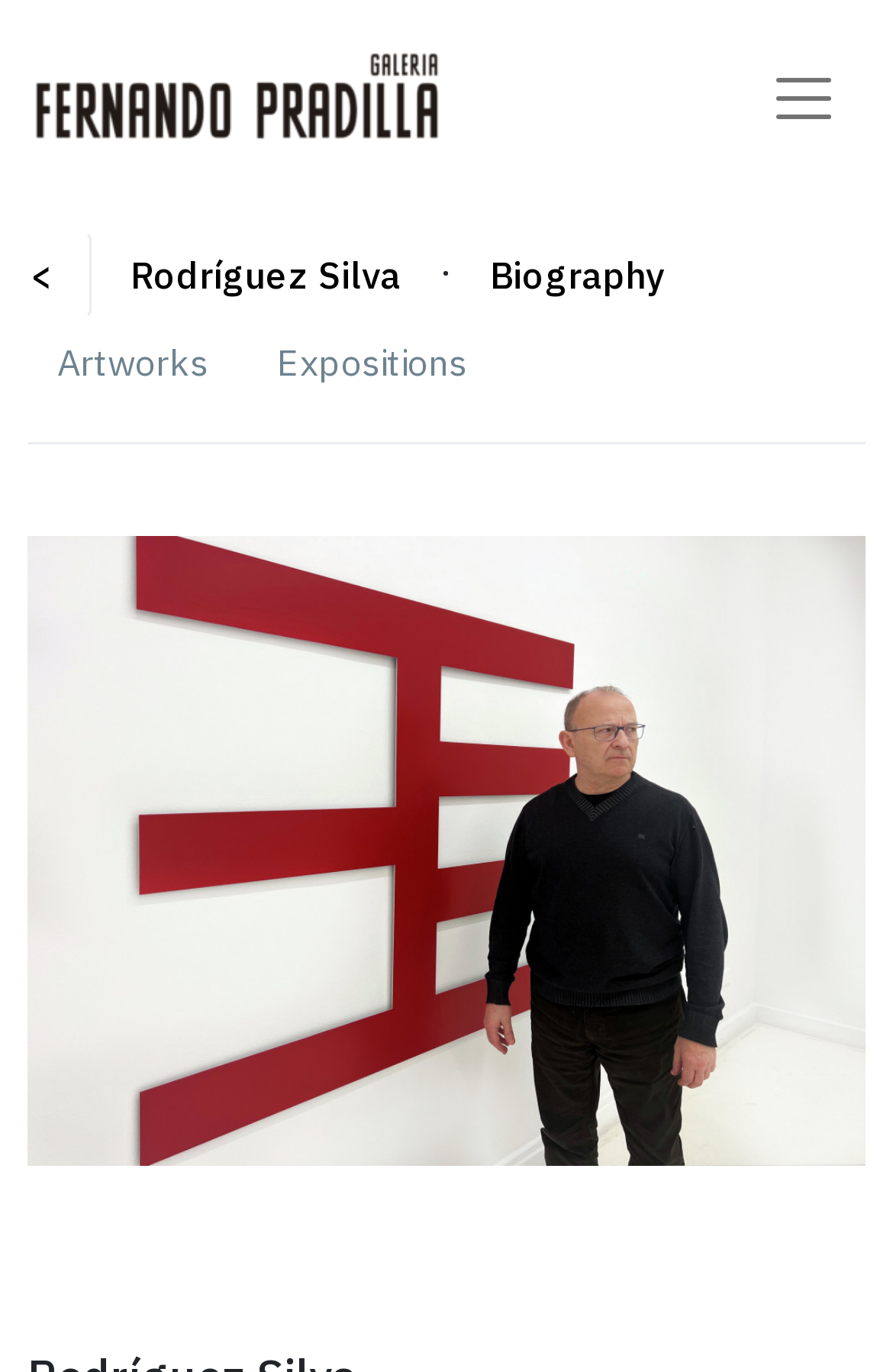Consider the image and give a detailed and elaborate answer to the question: 
How many images are there on the webpage?

There are 2 image elements on the webpage: one with the text 'Galería Fernando Pradilla' and another with the text 'Rodríguez'.